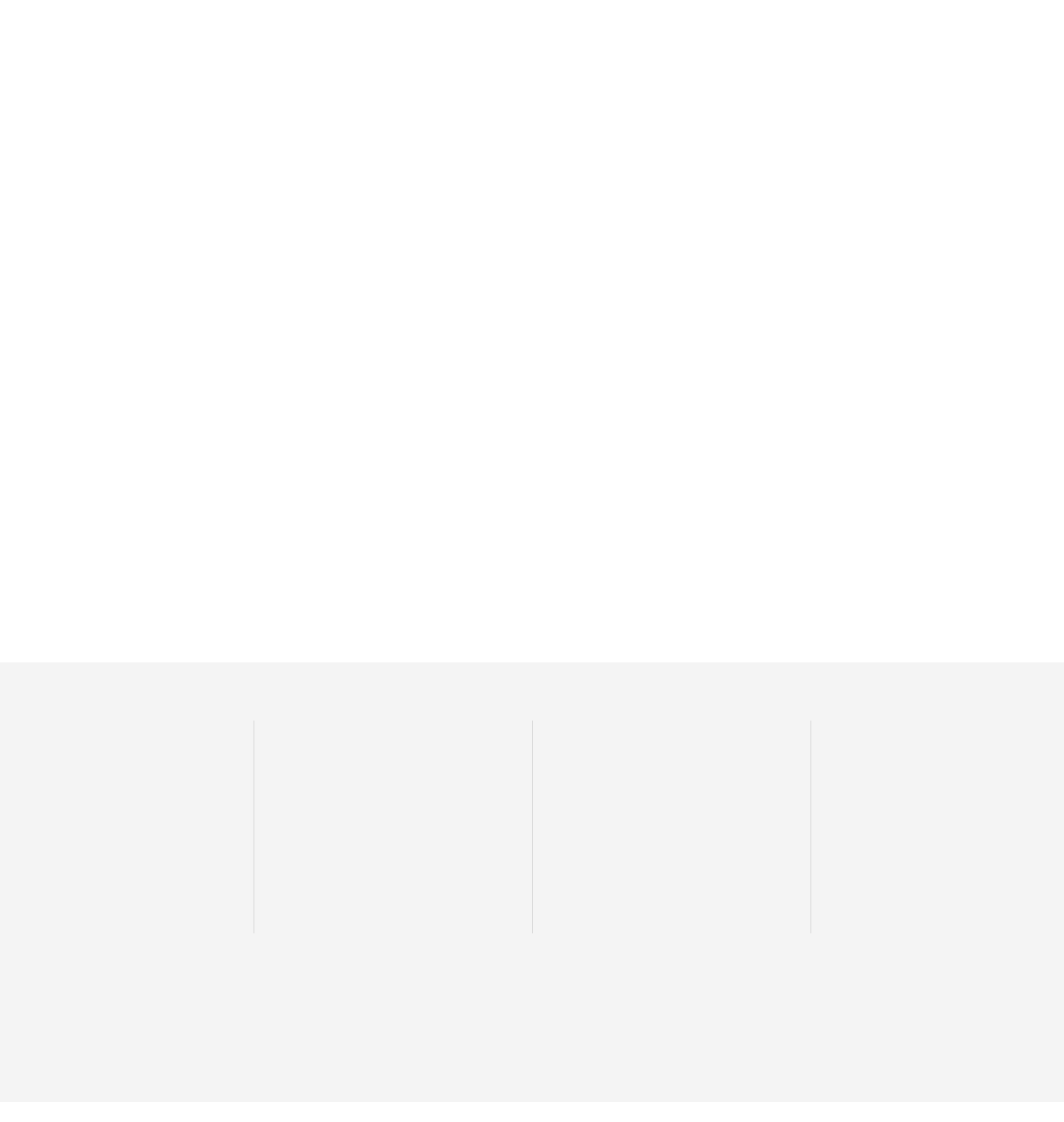What is the copyright year mentioned on the webpage?
From the details in the image, provide a complete and detailed answer to the question.

The copyright year is mentioned in the StaticText element at the bottom of the webpage, which states 'Copyright © 2024 luminator. All Rights Reserved.'